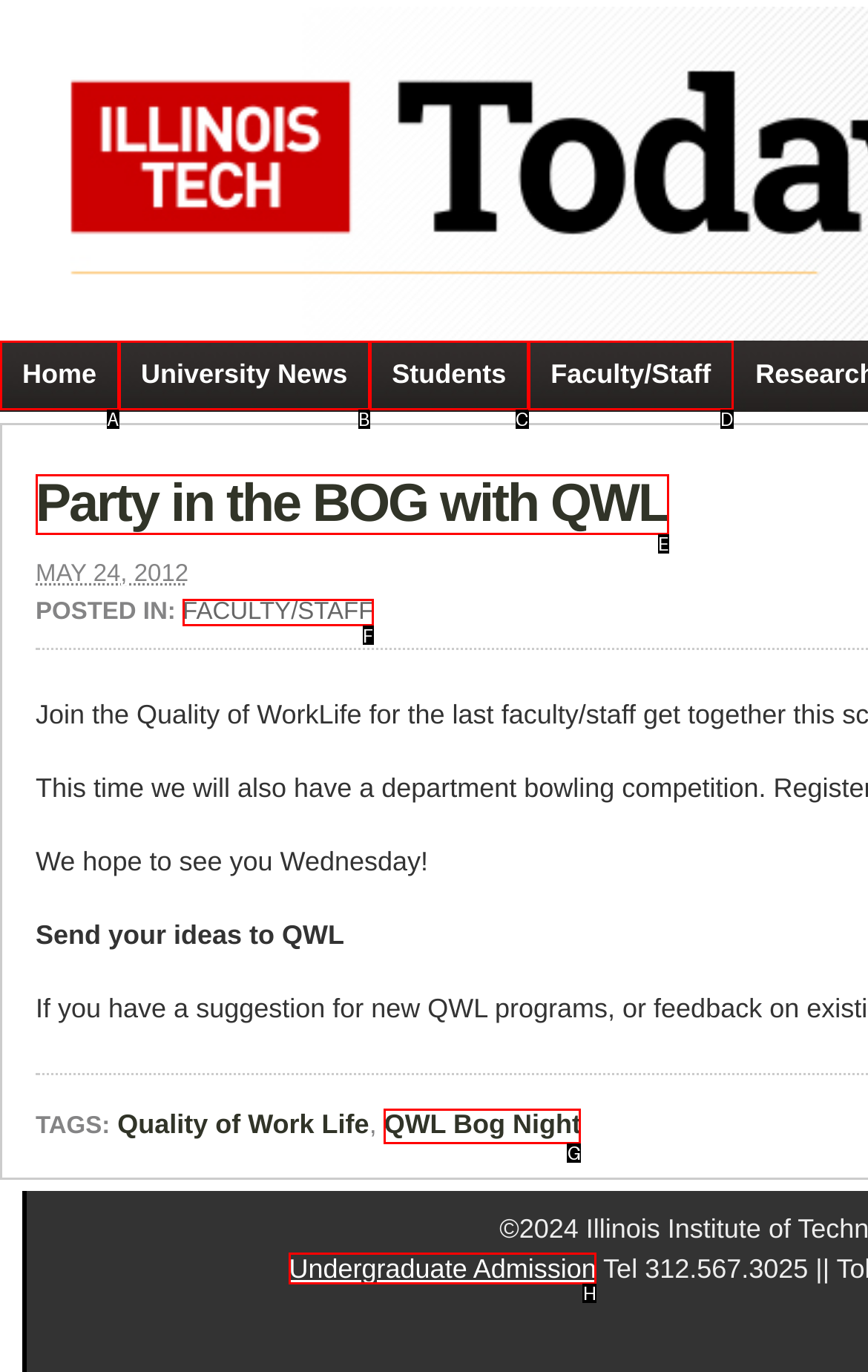Given the description: Students, identify the corresponding option. Answer with the letter of the appropriate option directly.

C